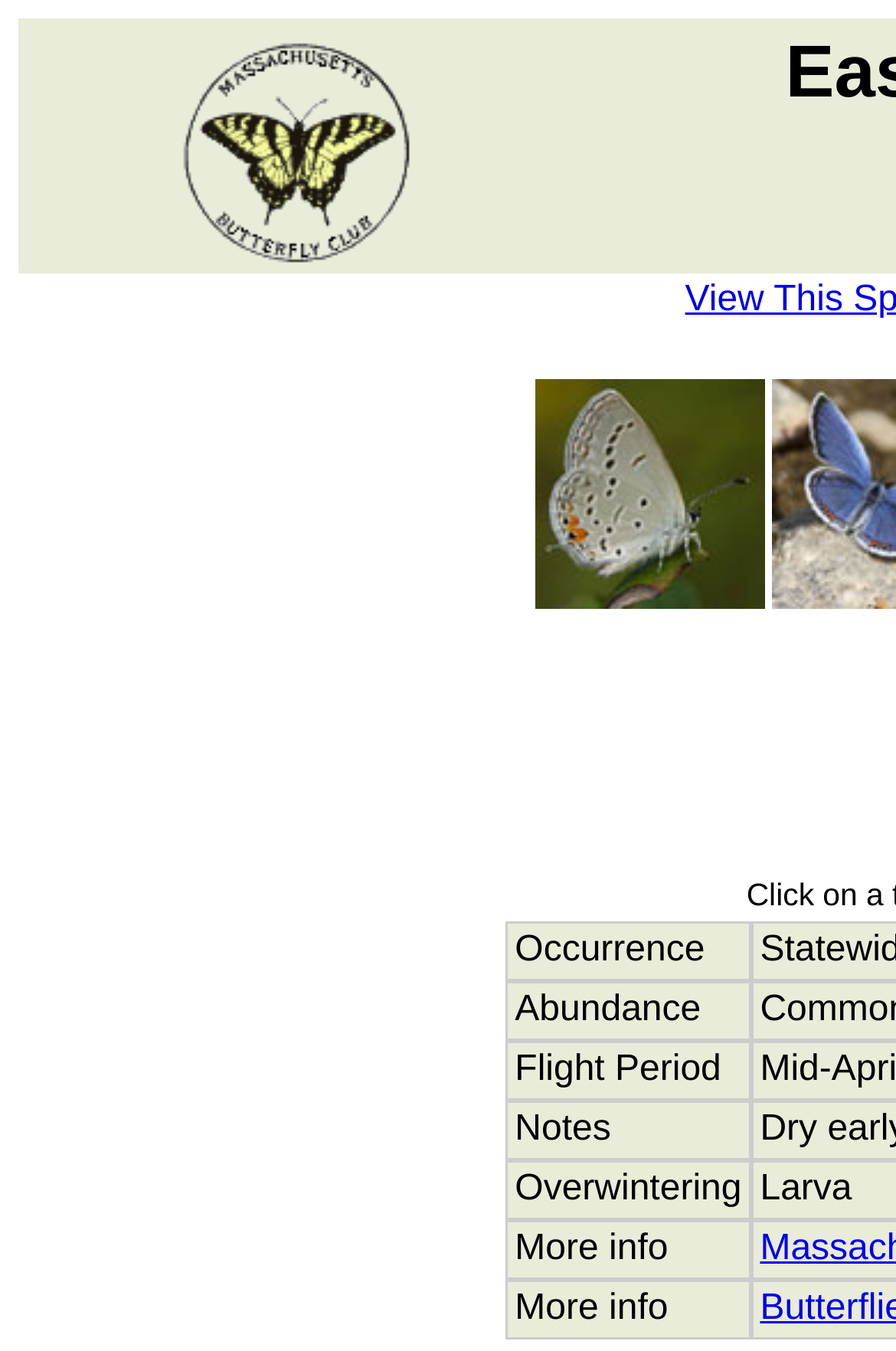Describe the webpage in detail, including text, images, and layout.

The webpage is about the Eastern Tailed-Blue, a type of butterfly. At the top-left corner, there is a table cell containing a link with an image. The image is positioned above the link text. On the right side of the table cell, there is another link with an image, which is also positioned above the link text. The image on the right side is larger than the one on the left side.

Below these links, there is a small image, which is part of a grid cell. The grid cell contains six columns with headers: Occurrence, Abundance, Flight Period, Notes, Overwintering, and More info. The grid cell takes up most of the webpage's width, with the columns evenly spaced.

The layout of the webpage is organized, with the links and images positioned in a clear and concise manner. The use of a grid cell to display the information about the Eastern Tailed-Blue makes it easy to read and understand.